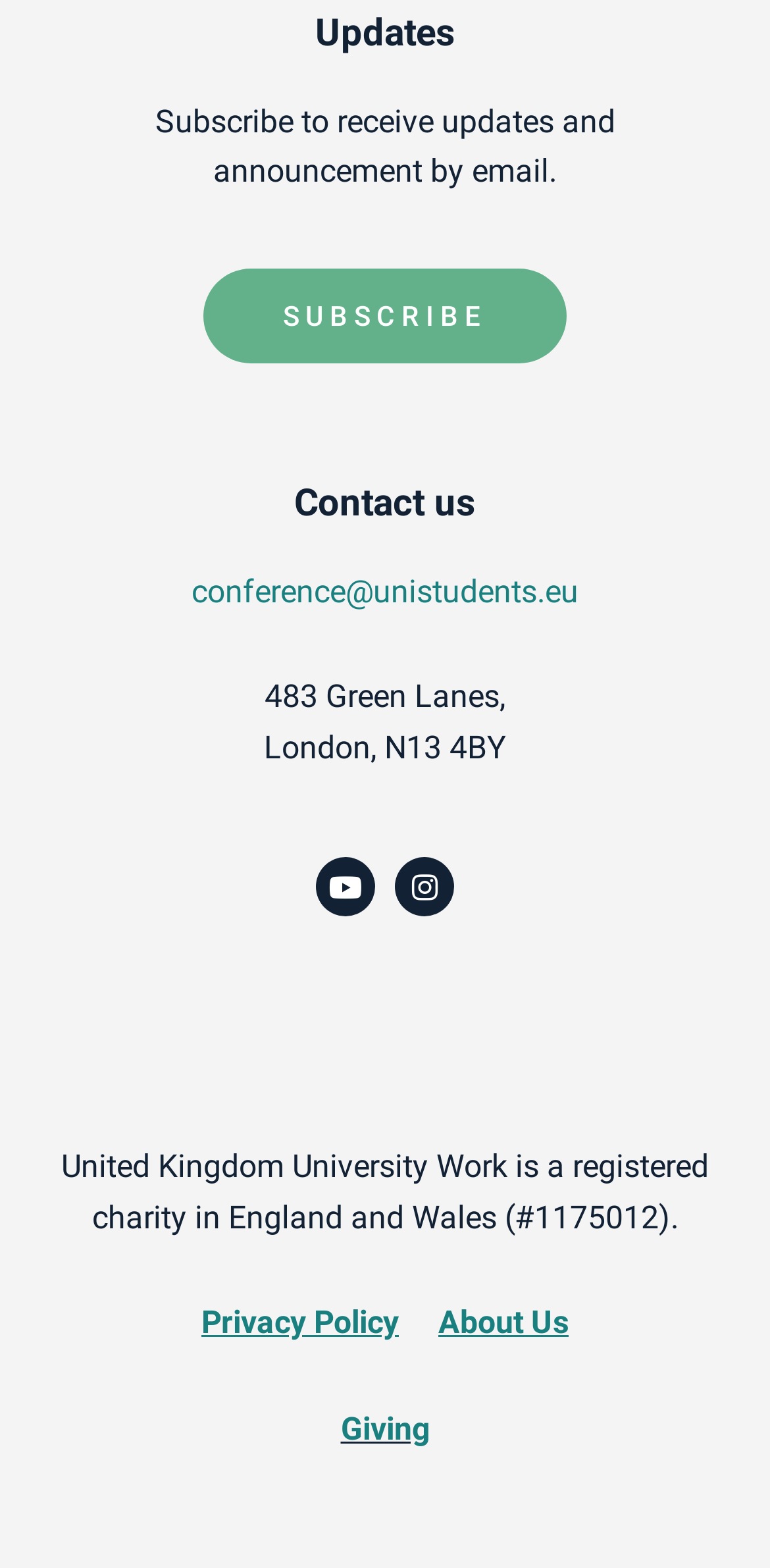What is the email address to contact for conference?
Give a single word or phrase answer based on the content of the image.

conference@unistudents.eu